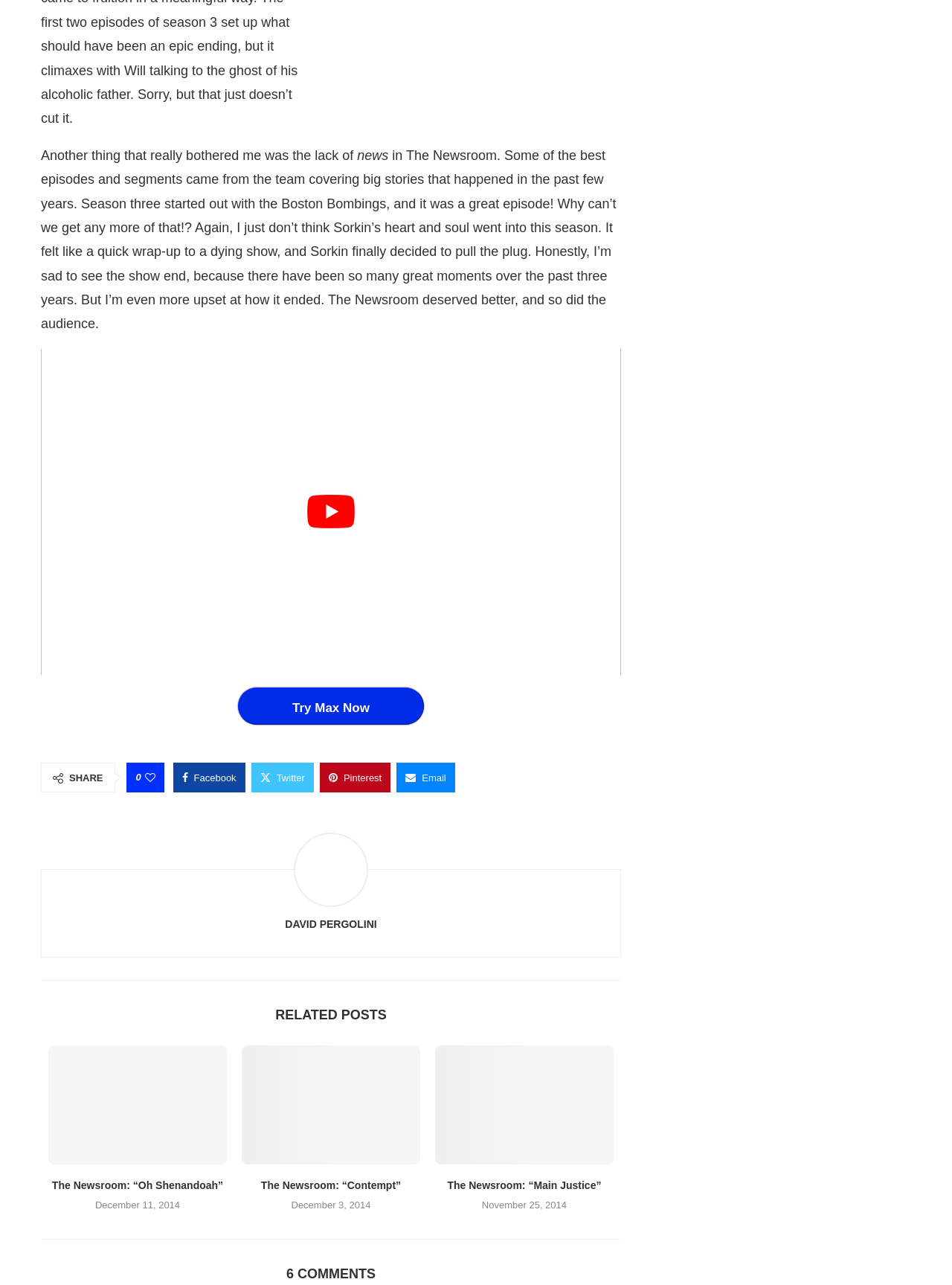Answer this question in one word or a short phrase: How many related posts are there?

3